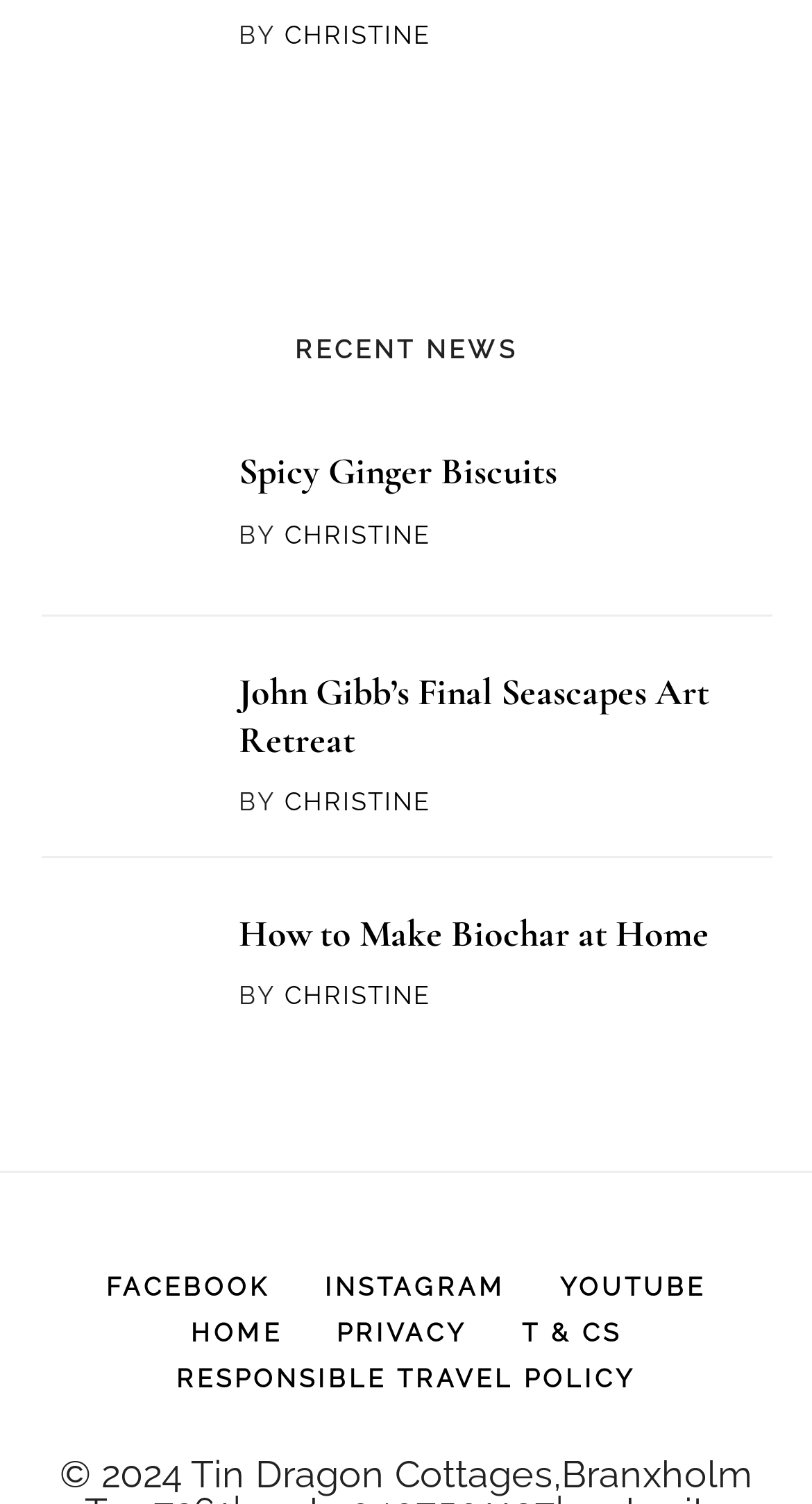Can you find the bounding box coordinates for the UI element given this description: "Christine"? Provide the coordinates as four float numbers between 0 and 1: [left, top, right, bottom].

[0.35, 0.524, 0.529, 0.543]